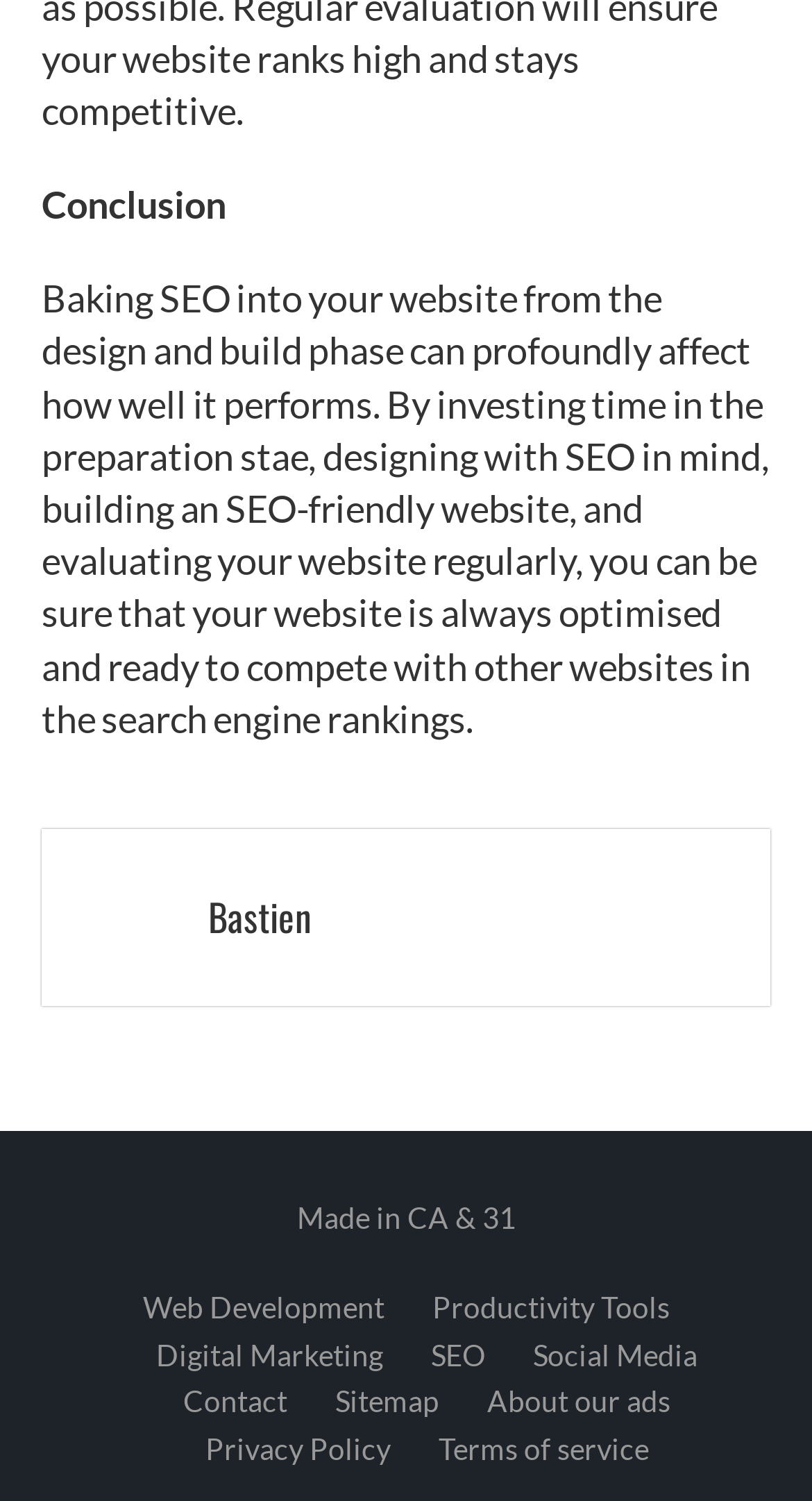Pinpoint the bounding box coordinates of the clickable element to carry out the following instruction: "View Sitemap."

[0.413, 0.922, 0.541, 0.945]